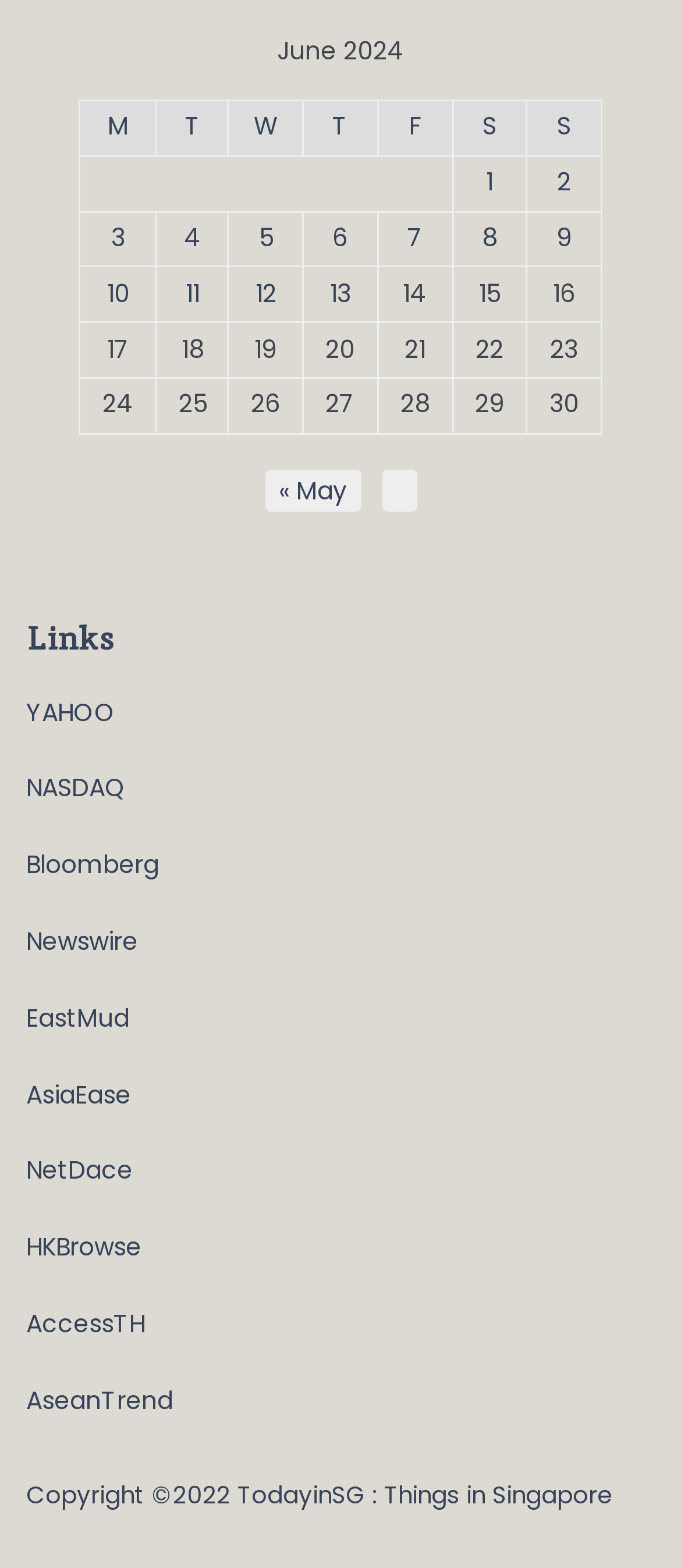Find and provide the bounding box coordinates for the UI element described here: "« May". The coordinates should be given as four float numbers between 0 and 1: [left, top, right, bottom].

[0.409, 0.3, 0.509, 0.327]